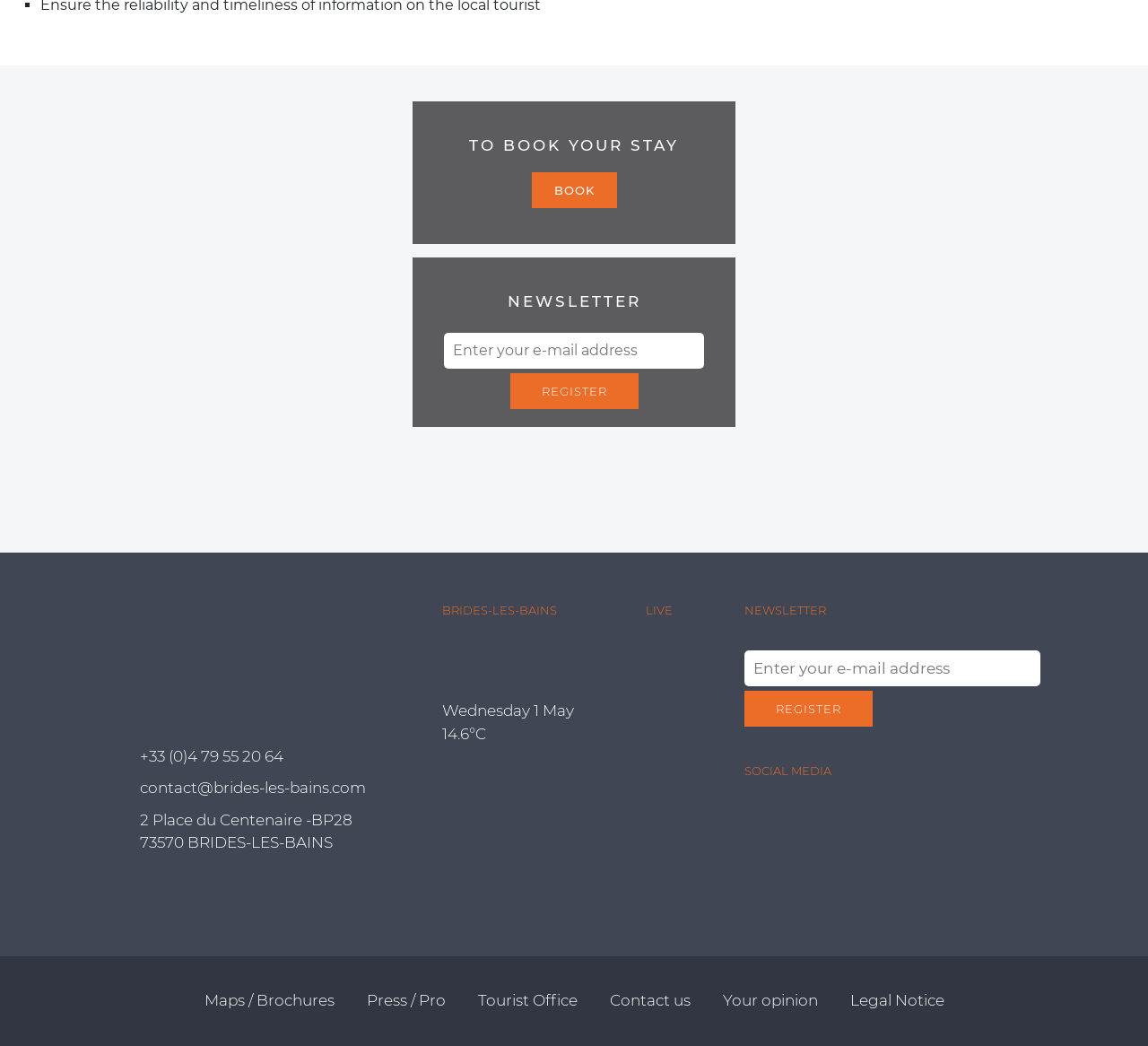Locate the bounding box of the UI element based on this description: "Your opinion". Provide four float numbers between 0 and 1 as [left, top, right, bottom].

[0.623, 0.939, 0.718, 0.974]